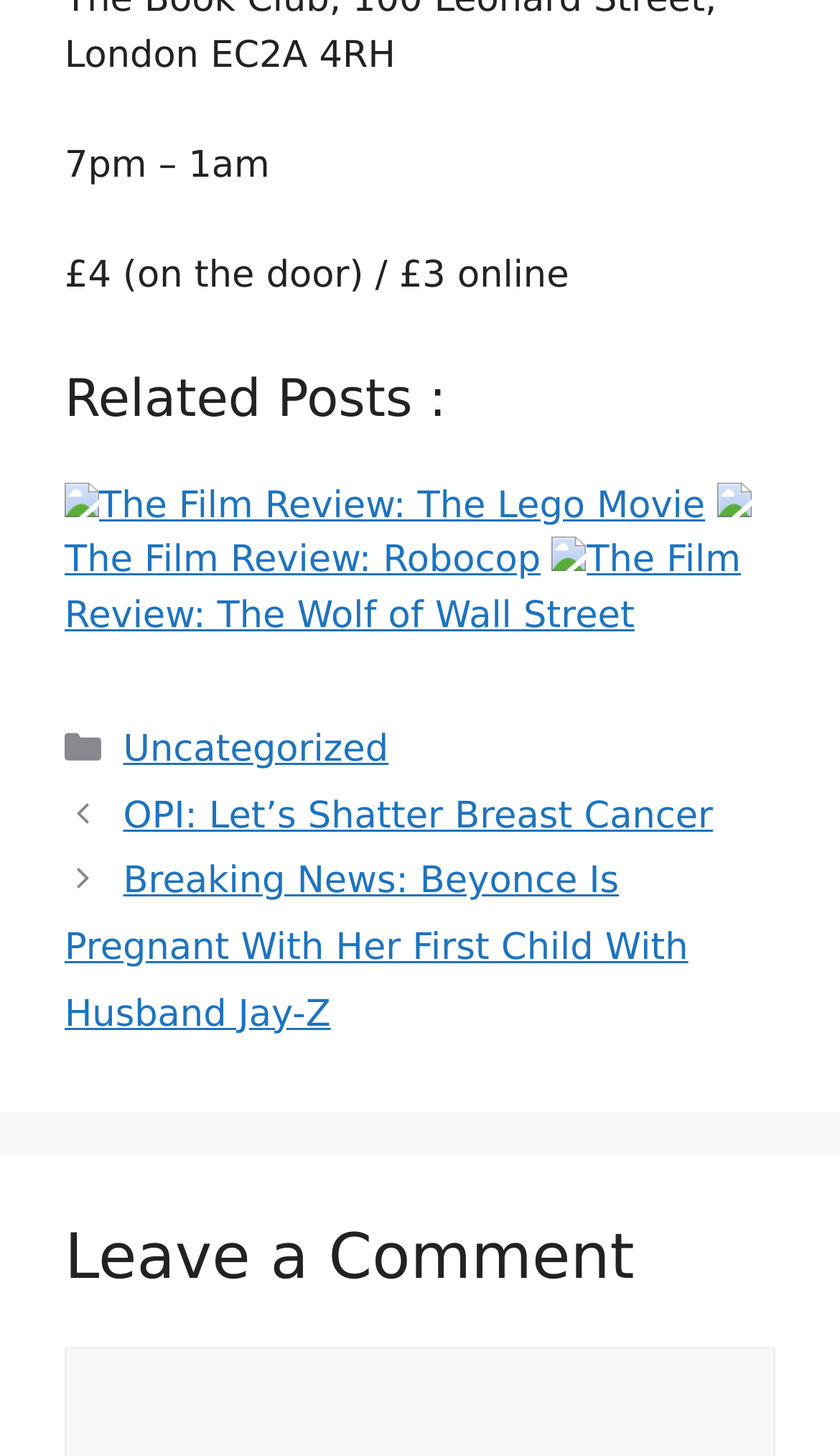Bounding box coordinates are specified in the format (top-left x, top-left y, bottom-right x, bottom-right y). All values are floating point numbers bounded between 0 and 1. Please provide the bounding box coordinate of the region this sentence describes: The Film Review: Robocop

[0.077, 0.37, 0.644, 0.4]